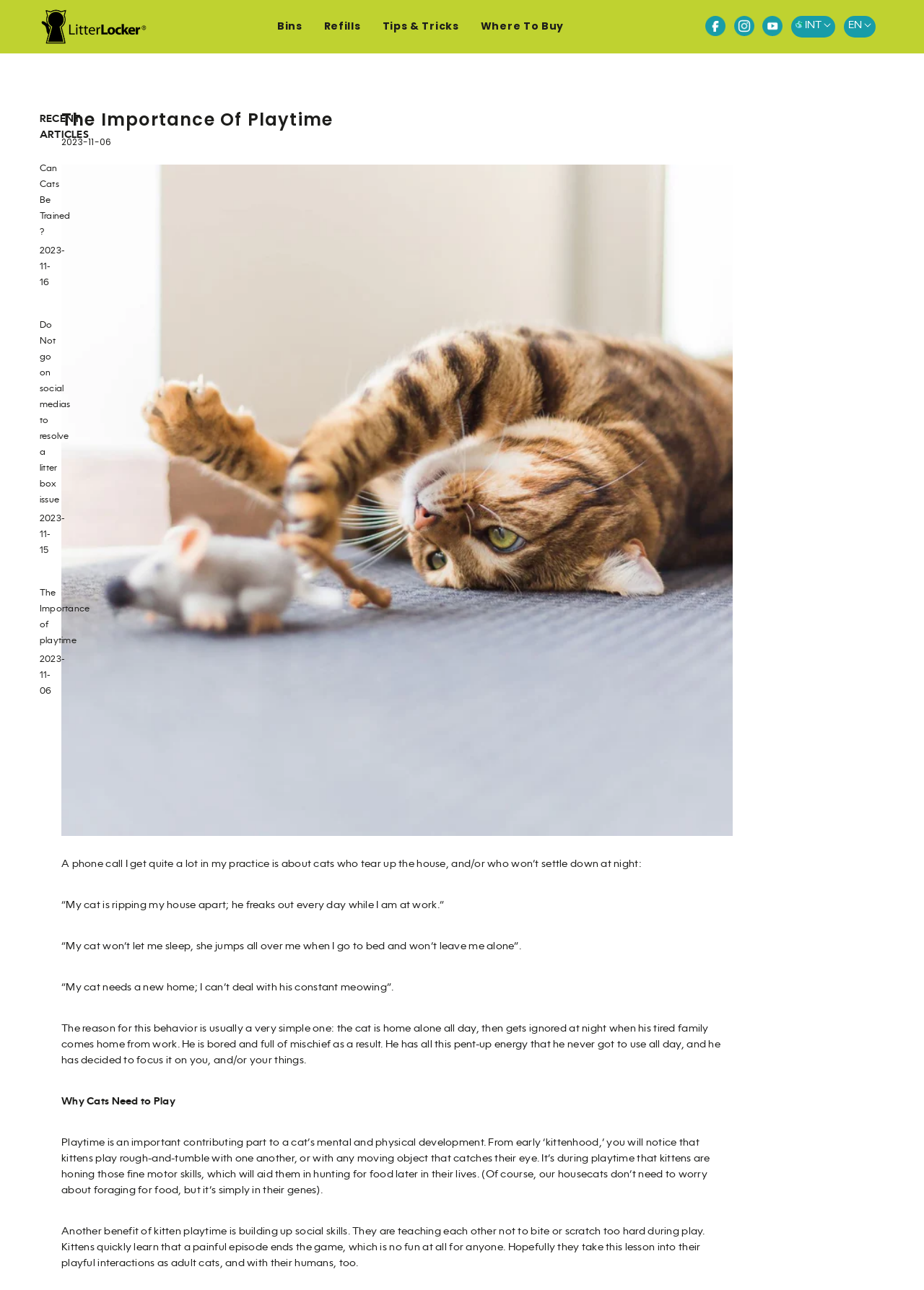Determine the webpage's heading and output its text content.

The Importance Of Playtime